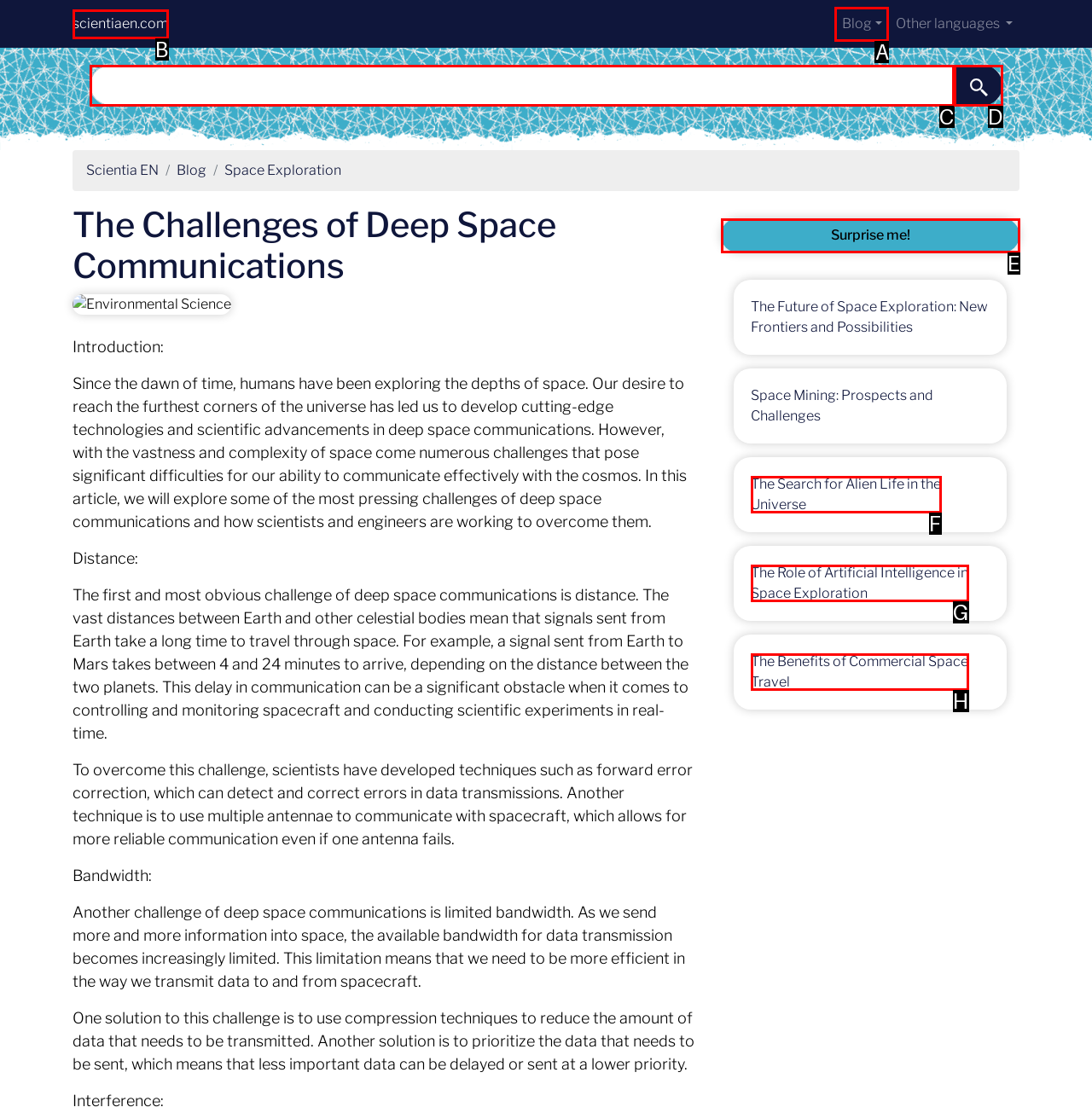Identify the bounding box that corresponds to: scientiaen.com
Respond with the letter of the correct option from the provided choices.

B